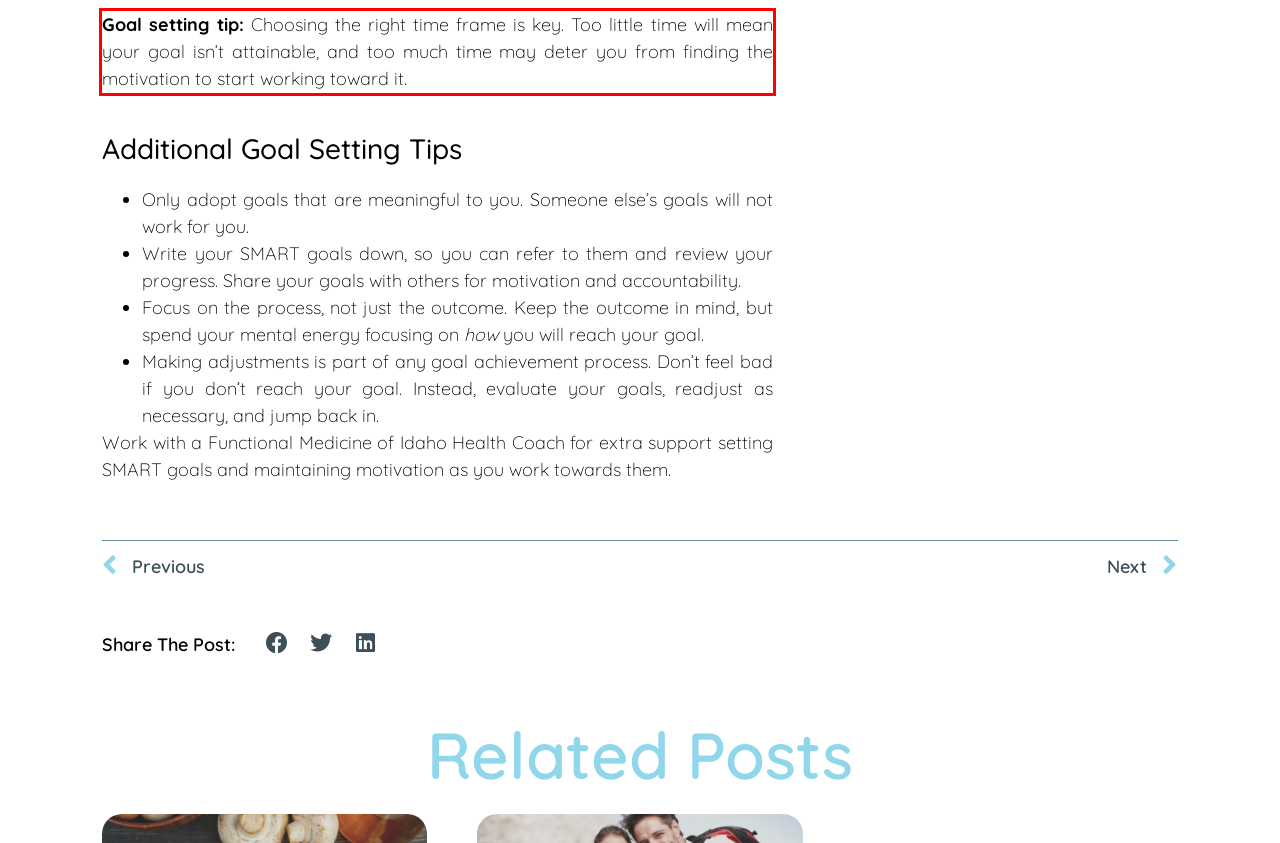You are provided with a screenshot of a webpage that includes a UI element enclosed in a red rectangle. Extract the text content inside this red rectangle.

Goal setting tip: Choosing the right time frame is key. Too little time will mean your goal isn’t attainable, and too much time may deter you from finding the motivation to start working toward it.